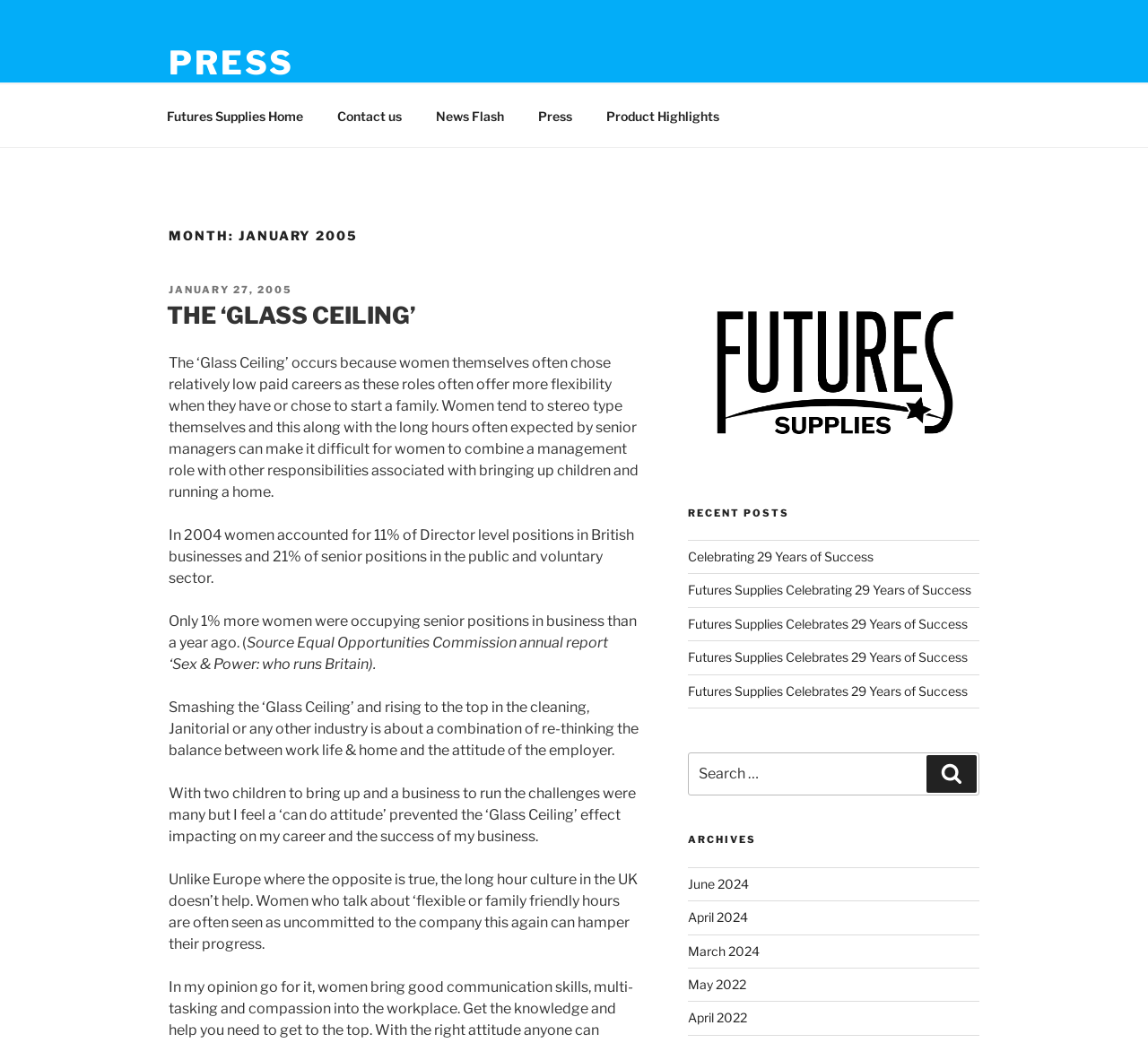What is the purpose of the search box?
Look at the image and construct a detailed response to the question.

The purpose of the search box can be determined by looking at the search box and the text 'Search for:' next to it, which indicates that it is used to search for posts on the webpage.